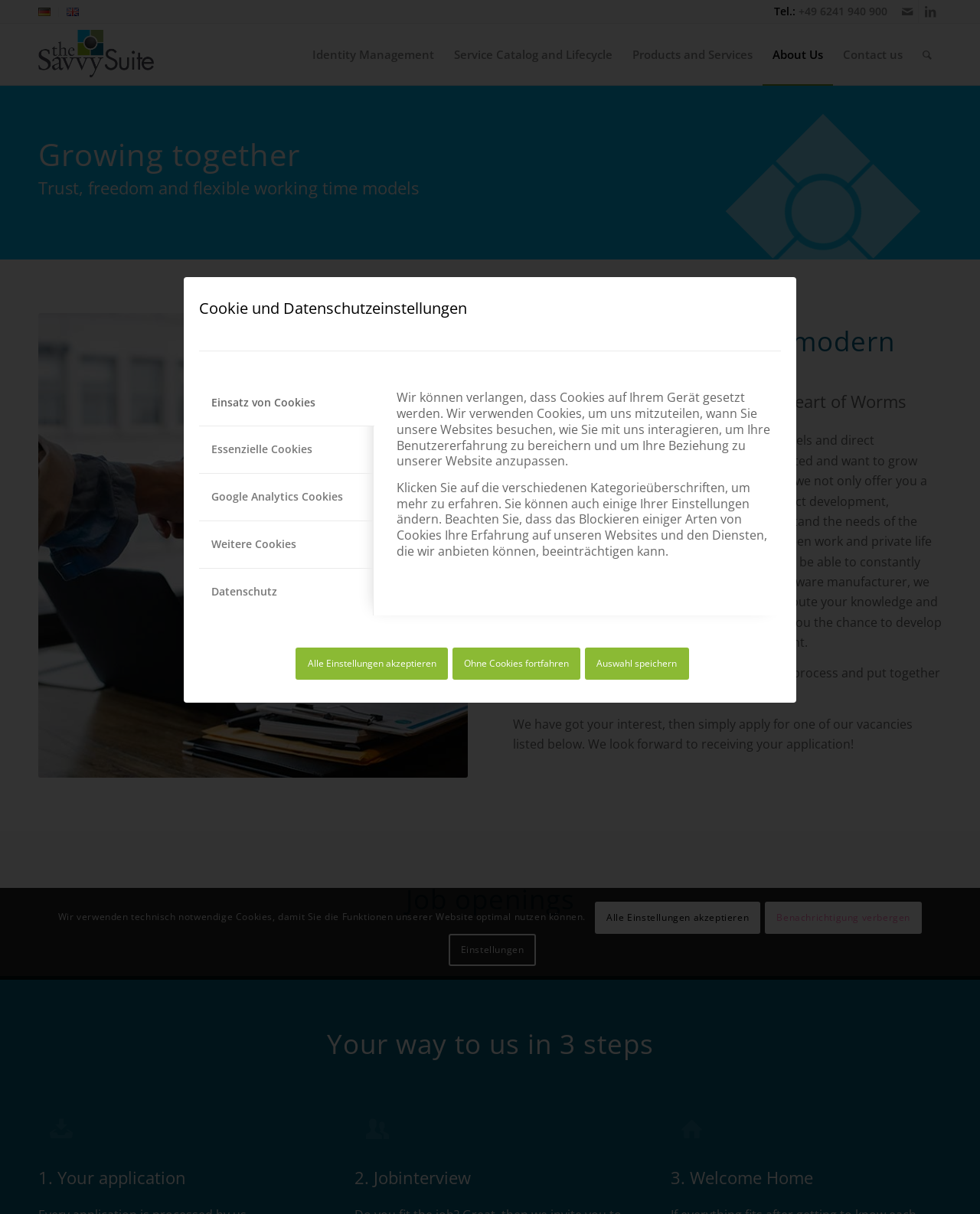Determine the bounding box coordinates of the UI element described by: "Search".

[0.931, 0.02, 0.961, 0.07]